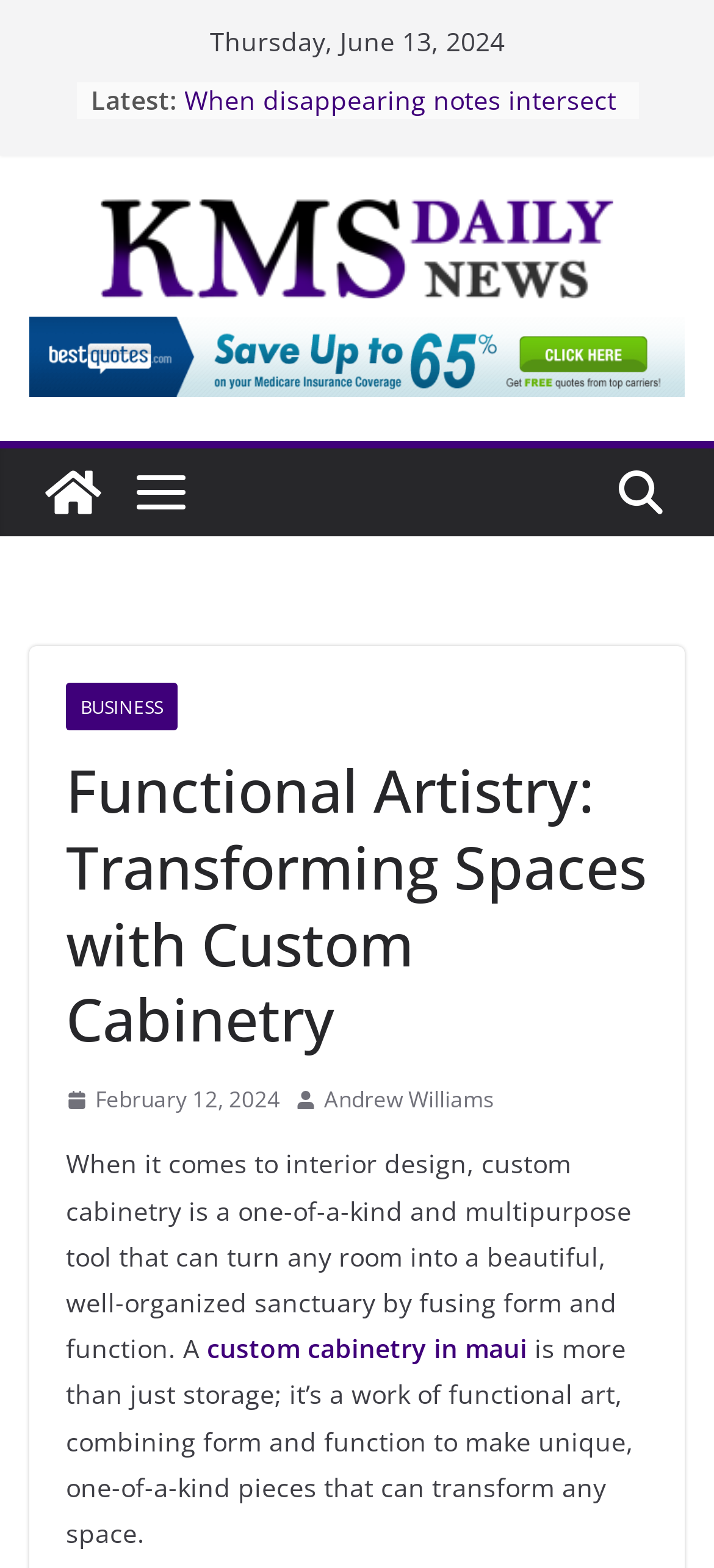Describe in detail what you see on the webpage.

This webpage appears to be a news article or blog post from KMS Daily News, with a focus on interior design and custom cabinetry. At the top of the page, there is a date "Thursday, June 13, 2024" and a section labeled "Latest:" with a list of five news articles or blog posts, each represented by a bullet point and a brief title. These articles seem to be unrelated to the main topic of custom cabinetry.

Below the "Latest:" section, there is a prominent header that reads "Functional Artistry: Transforming Spaces with Custom Cabinetry". This header is followed by a brief introduction to custom cabinetry, describing it as a unique and multipurpose tool that can turn any room into a beautiful, well-organized sanctuary.

To the right of the introduction, there is a section with three images, although their contents are not specified. Below this section, there is a link to "BUSINESS" and another header with the same title as the webpage, "Functional Artistry: Transforming Spaces with Custom Cabinetry".

Further down the page, there is a section with a link to "February 12, 2024", accompanied by a small image and a time indicator. Next to this section, there is another image, and below it, a link to "Andrew Williams".

The main content of the webpage continues with a detailed description of custom cabinetry, explaining that it is more than just storage, but a work of functional art that combines form and function to create unique, one-of-a-kind pieces that can transform any space. There is also a link to "custom cabinetry in maui" within this section.